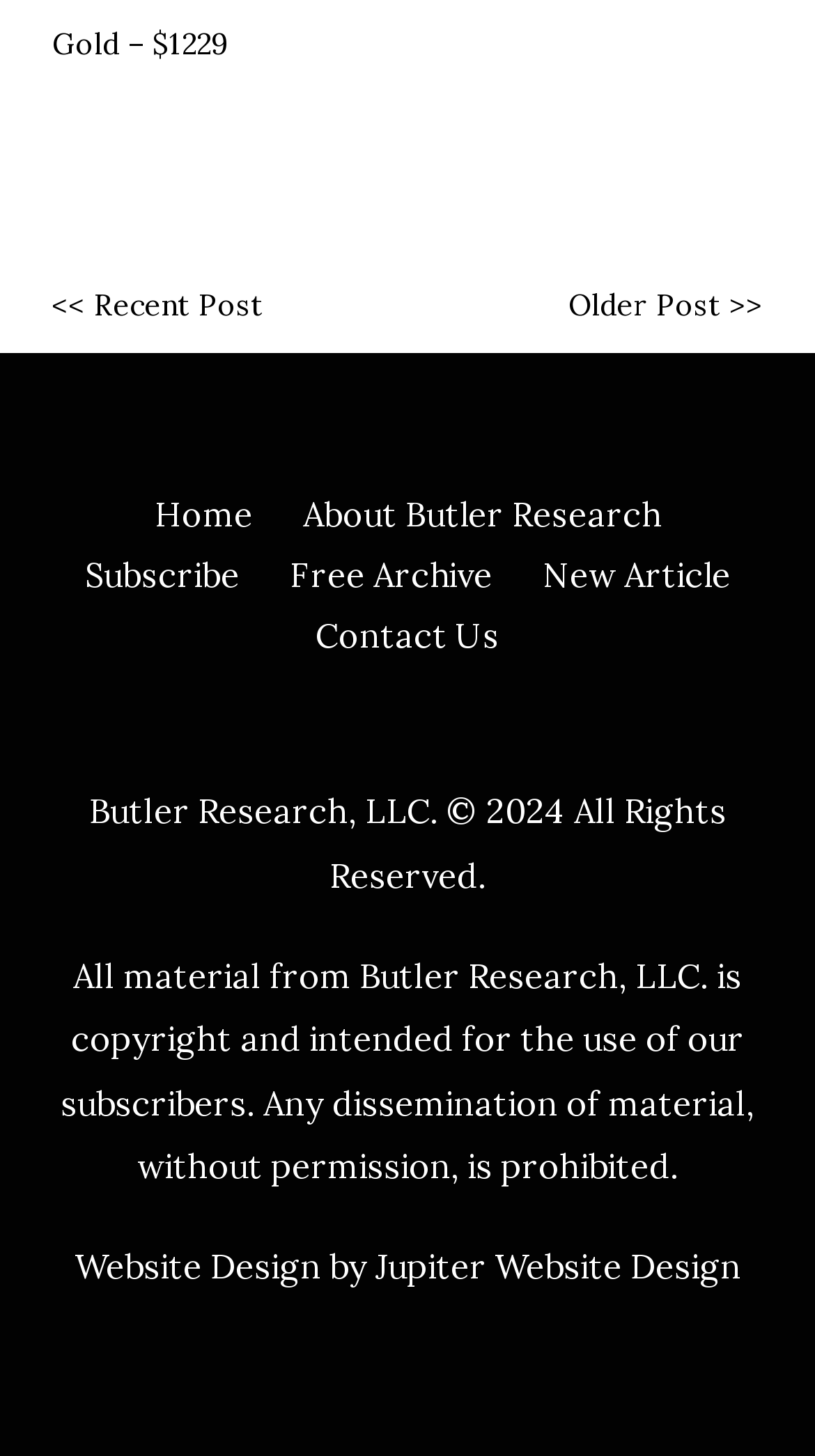Who designed the website?
Please look at the screenshot and answer using one word or phrase.

Jupiter Website Design